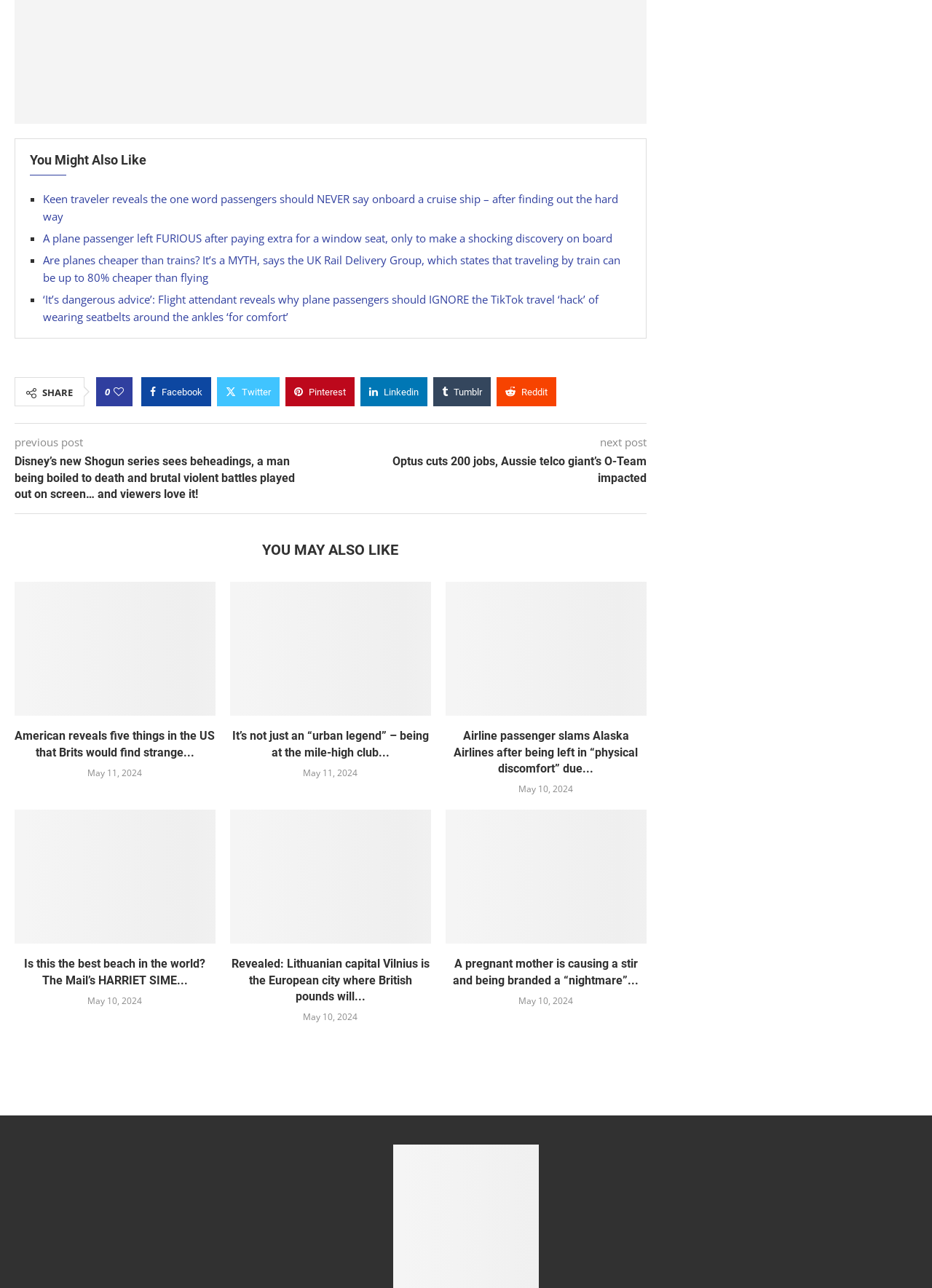How many links are there in the 'You Might Also Like' section?
Using the picture, provide a one-word or short phrase answer.

9